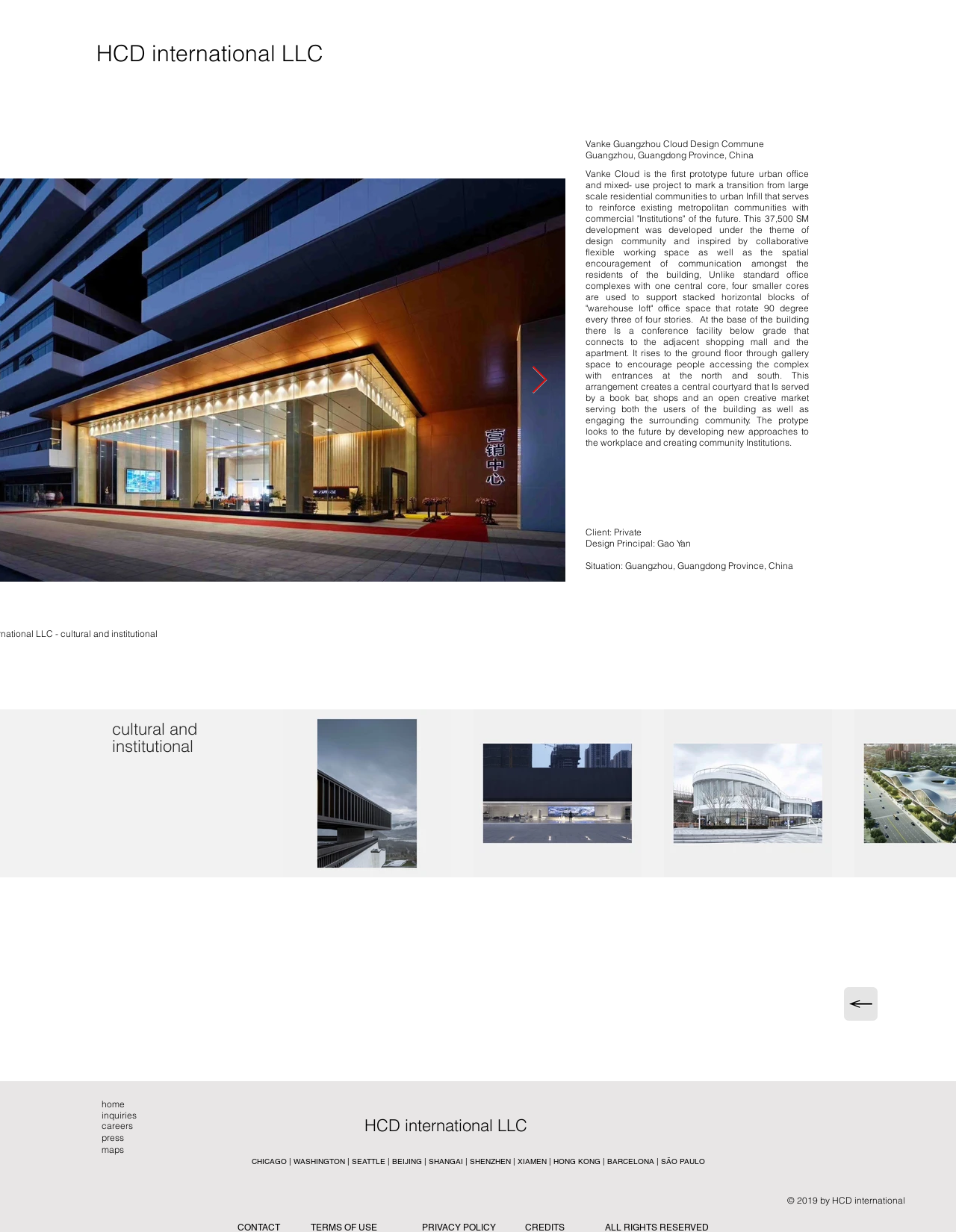Given the element description aria-label="Next Item", identify the bounding box coordinates for the UI element on the webpage screenshot. The format should be (top-left x, top-left y, bottom-right x, bottom-right y), with values between 0 and 1.

[0.555, 0.297, 0.573, 0.32]